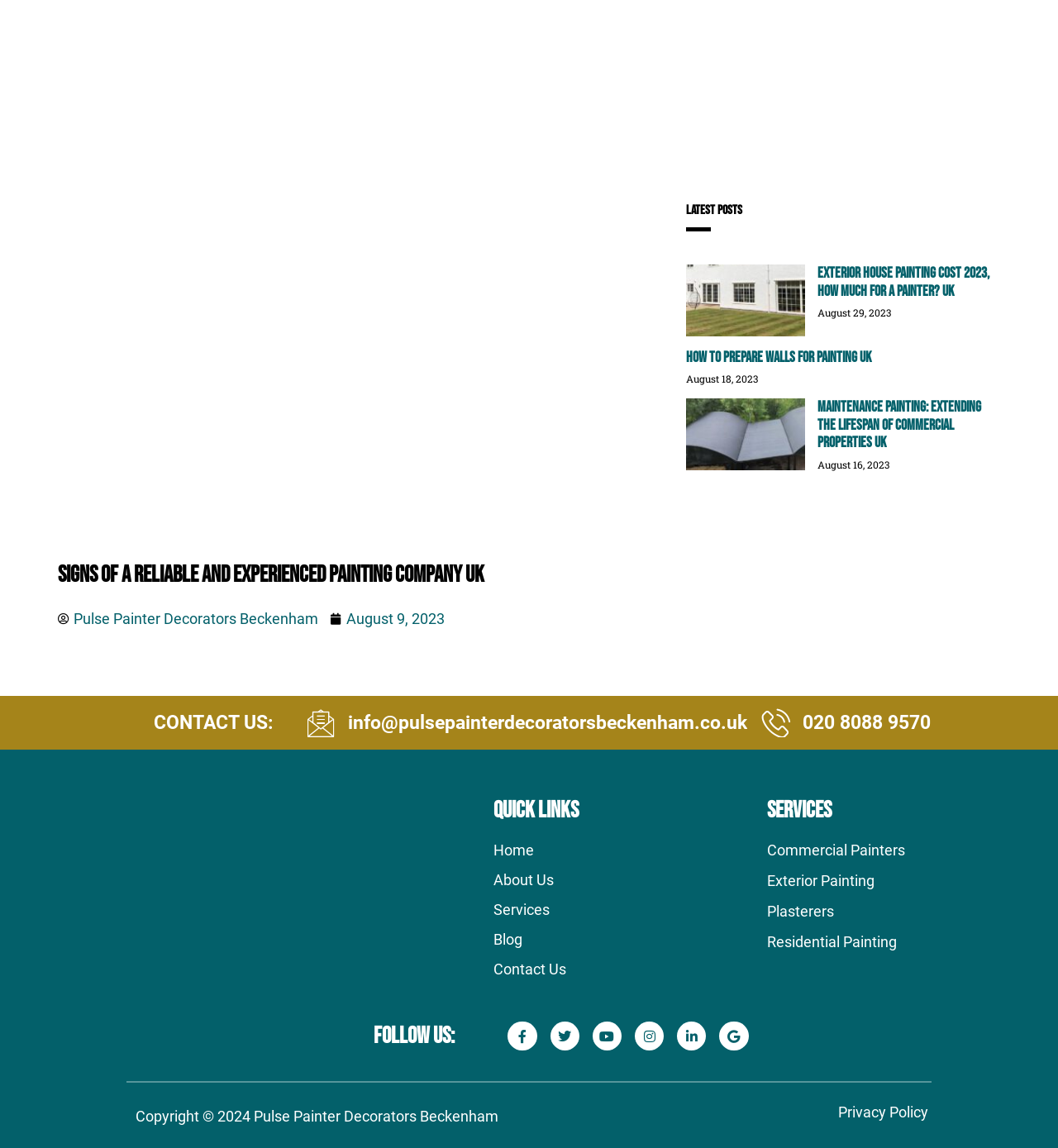Point out the bounding box coordinates of the section to click in order to follow this instruction: "Read the latest post 'Exterior House Painting Cost 2023, How Much For a Painter? UK'".

[0.773, 0.23, 0.935, 0.261]